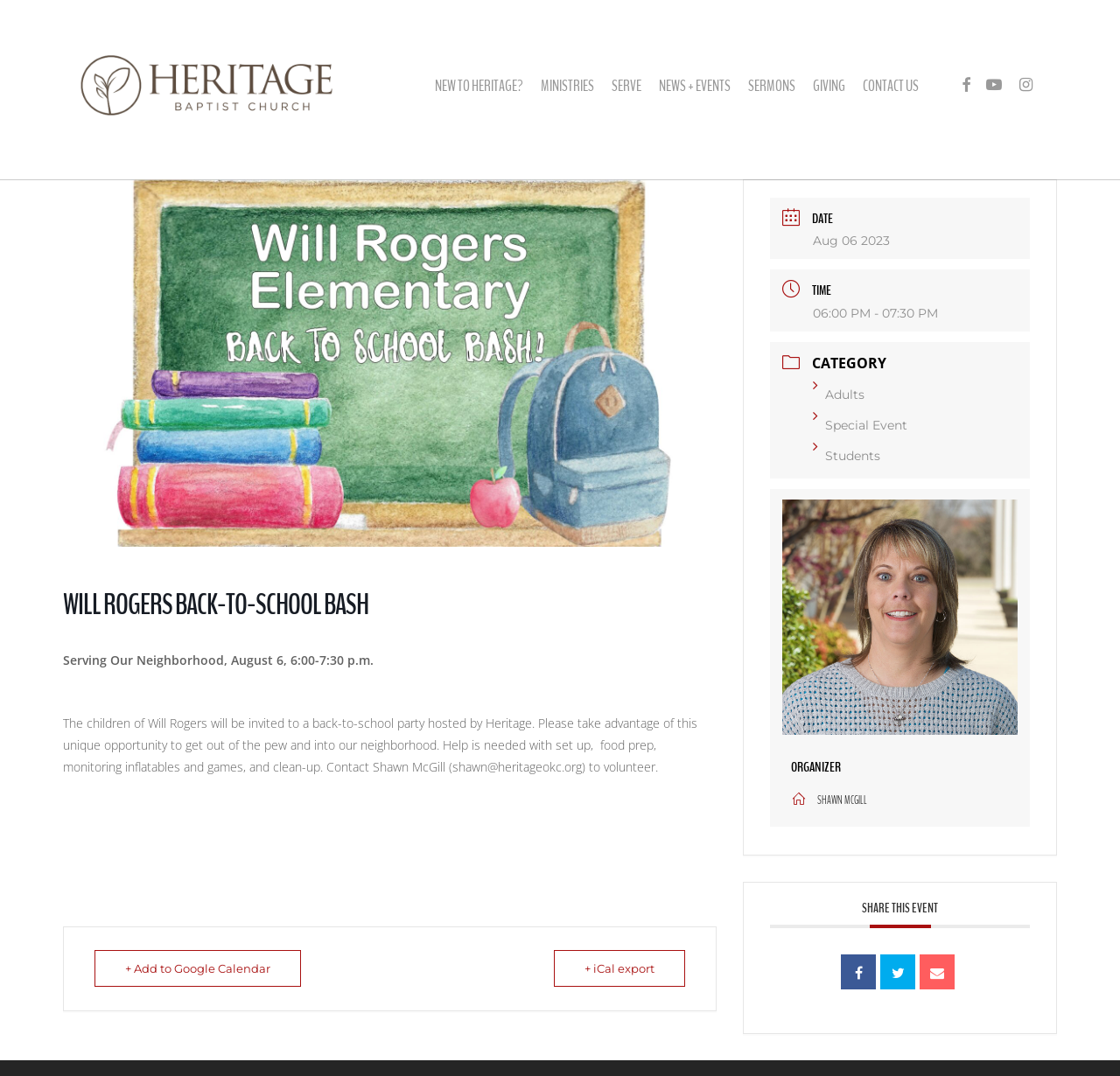Please find and provide the title of the webpage.

WILL ROGERS BACK-TO-SCHOOL BASH